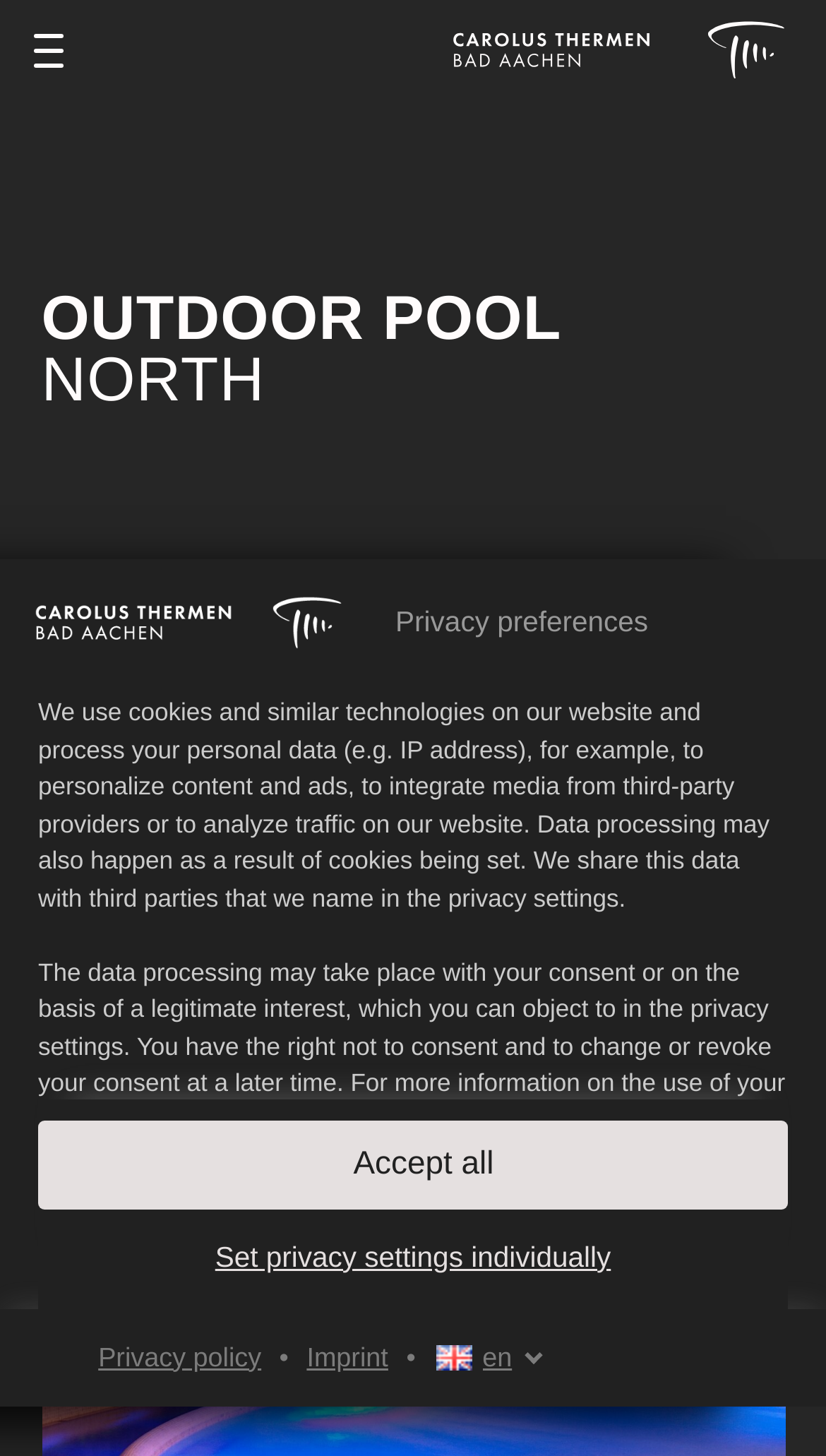Please provide a one-word or phrase answer to the question: 
What is the purpose of the button with the text 'Accept all'?

To accept all privacy settings